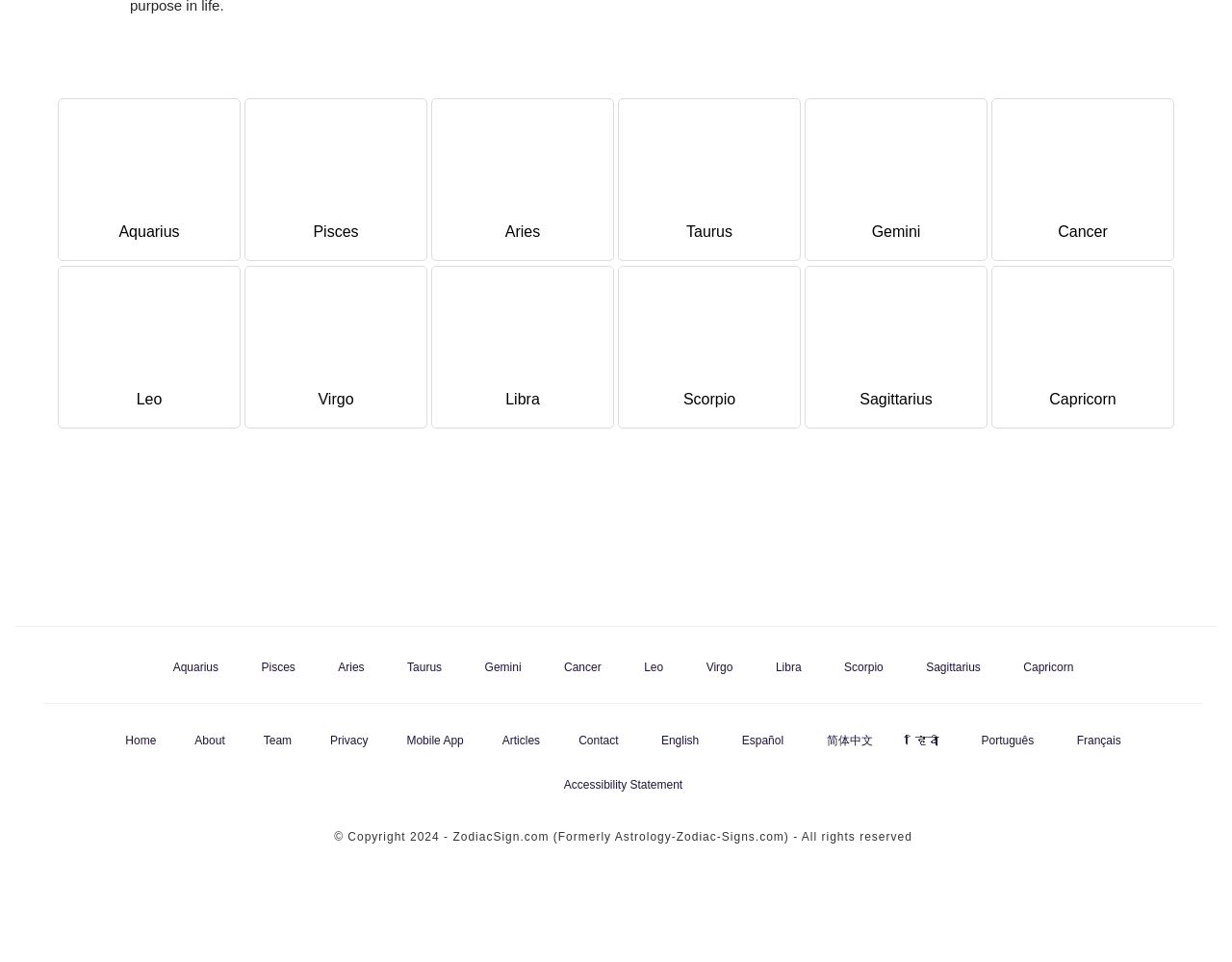Identify the bounding box coordinates for the element you need to click to achieve the following task: "Read about Cancer Sign". The coordinates must be four float values ranging from 0 to 1, formatted as [left, top, right, bottom].

[0.803, 0.102, 0.955, 0.276]